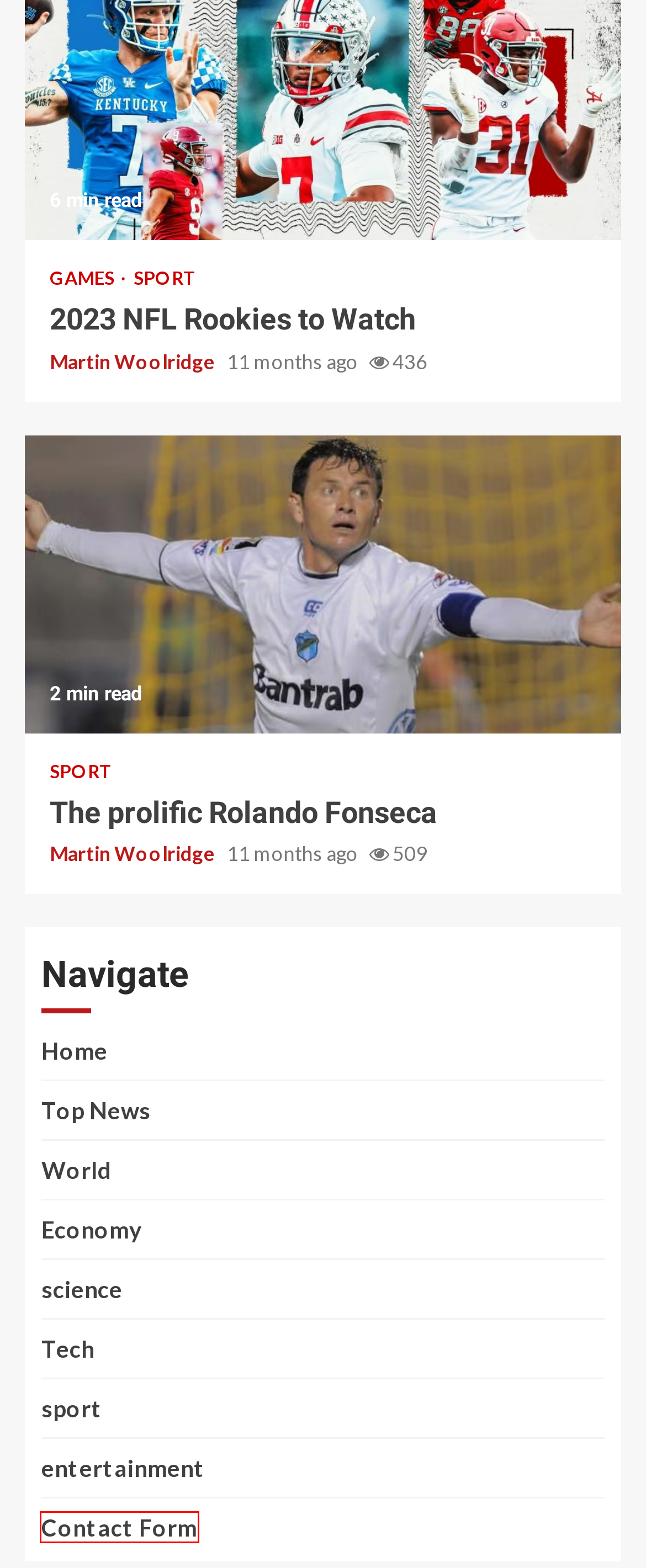You have been given a screenshot of a webpage with a red bounding box around a UI element. Select the most appropriate webpage description for the new webpage that appears after clicking the element within the red bounding box. The choices are:
A. Games
B. Economy
C. Contact Form
D. 2023 NFL Rookies to Watch - The Daily Guardian
E. science
F. Top News
G. The prolific Rolando Fonseca - The Daily Guardian
H. entertainment

C